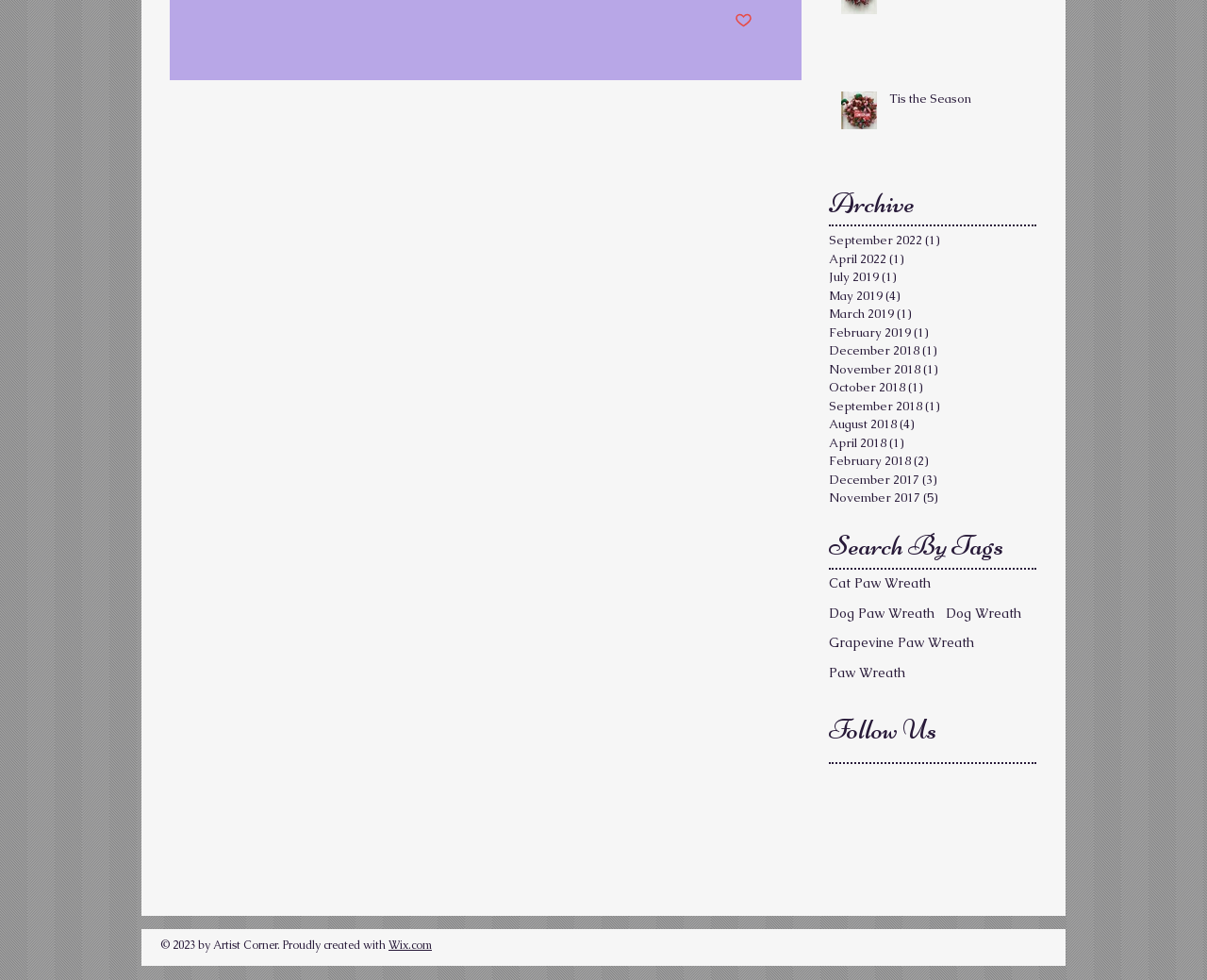Please identify the bounding box coordinates of the element's region that needs to be clicked to fulfill the following instruction: "Search by tag 'Cat Paw Wreath'". The bounding box coordinates should consist of four float numbers between 0 and 1, i.e., [left, top, right, bottom].

[0.687, 0.586, 0.771, 0.605]